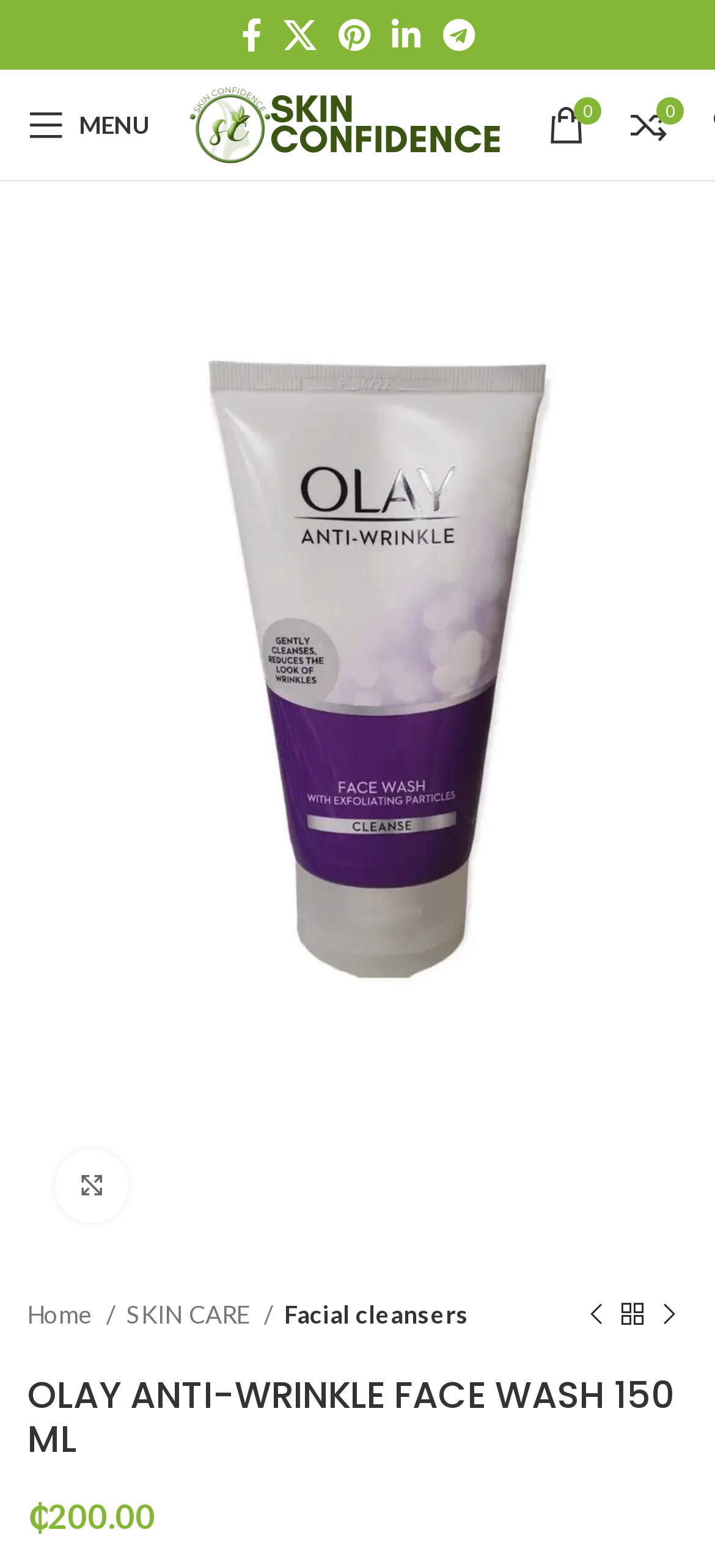Deliver a detailed narrative of the webpage's visual and textual elements.

This webpage is about Olay Anti-Wrinkle Face Wash 150ml, a skin care product. At the top, there are five social media links, including Facebook, X, Pinterest, Linkedin, and Telegram, aligned horizontally. Next to them, there is a mobile menu link with the text "MENU". 

Below the social media links, there is a prominent link with the text "Skin Confidence" accompanied by an image. To the right of this link, there are two more links with icons, possibly representing a wishlist or cart.

The main content of the page is a large product image, which takes up most of the screen. Below the image, there is a link to enlarge the image. 

On the left side of the page, there is a breadcrumb navigation menu, showing the product's category hierarchy: Home, Skin Care, Facial cleansers. 

Below the breadcrumb menu, there are links to navigate to the previous and next products. 

At the bottom of the page, there is a heading with the product name, "OLAY ANTI-WRINKLE FACE WASH 150 ML", and its price, "₵200.00".